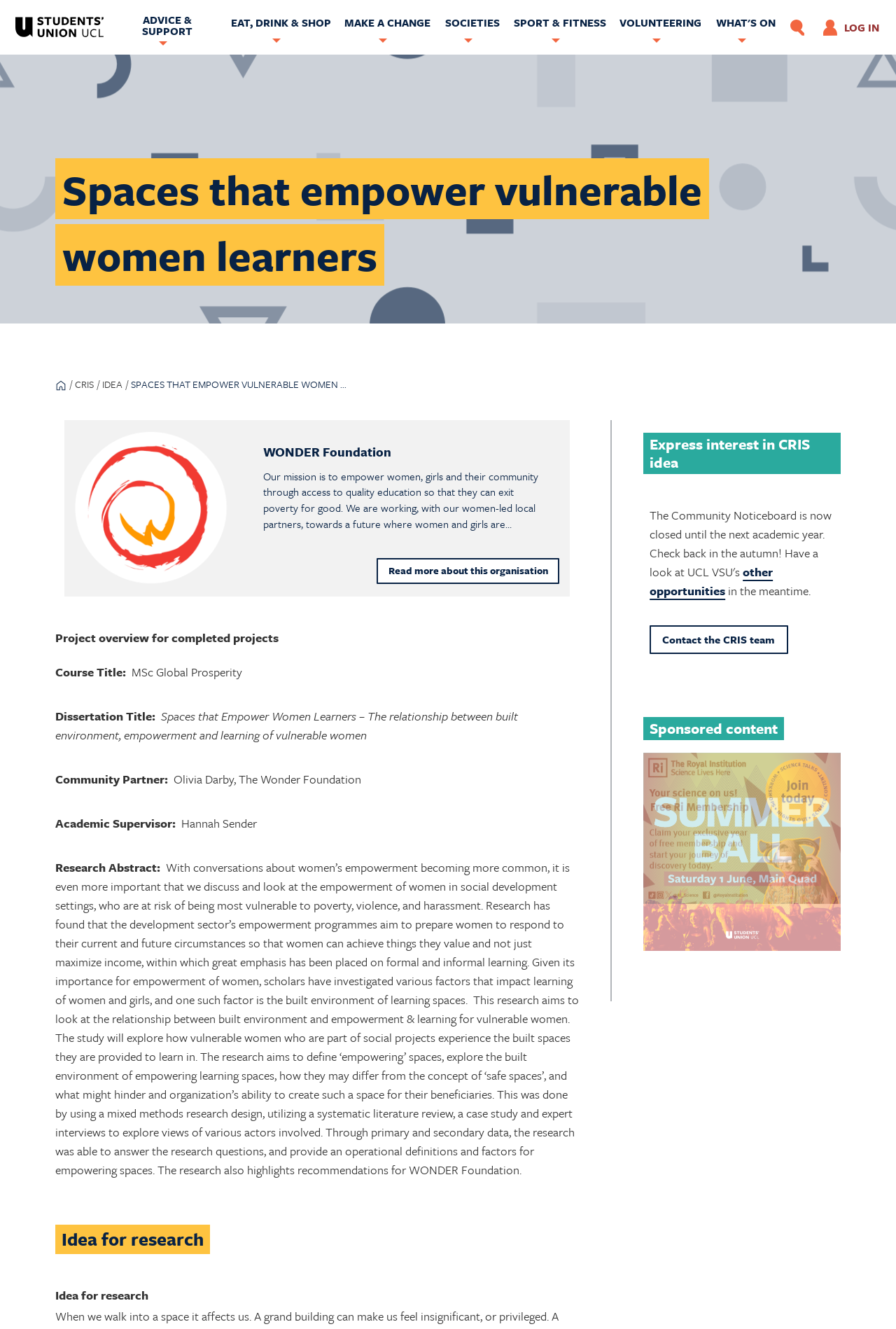Locate the bounding box coordinates of the clickable area needed to fulfill the instruction: "Read more about the WONDER Foundation".

[0.42, 0.42, 0.624, 0.439]